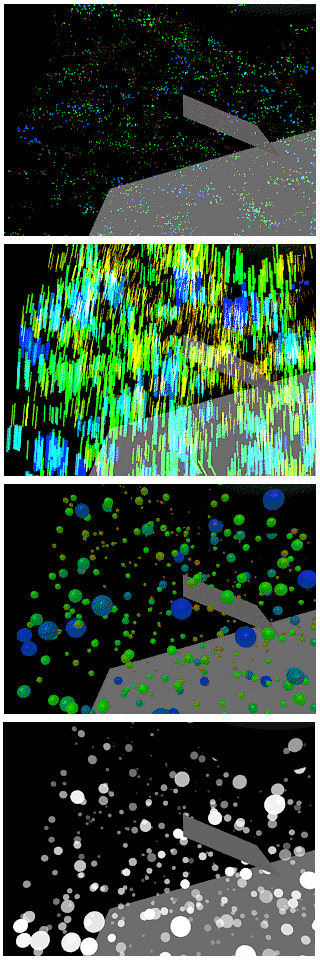What is illustrated by the variation in size and density in the third section?
Please ensure your answer to the question is detailed and covers all necessary aspects.

The caption explains that the third section showcases a dense composition of spherical particles, prominently featuring blues and greens, scattered around a central element, illustrating the variation in size and density, contributing to a rich visual texture.